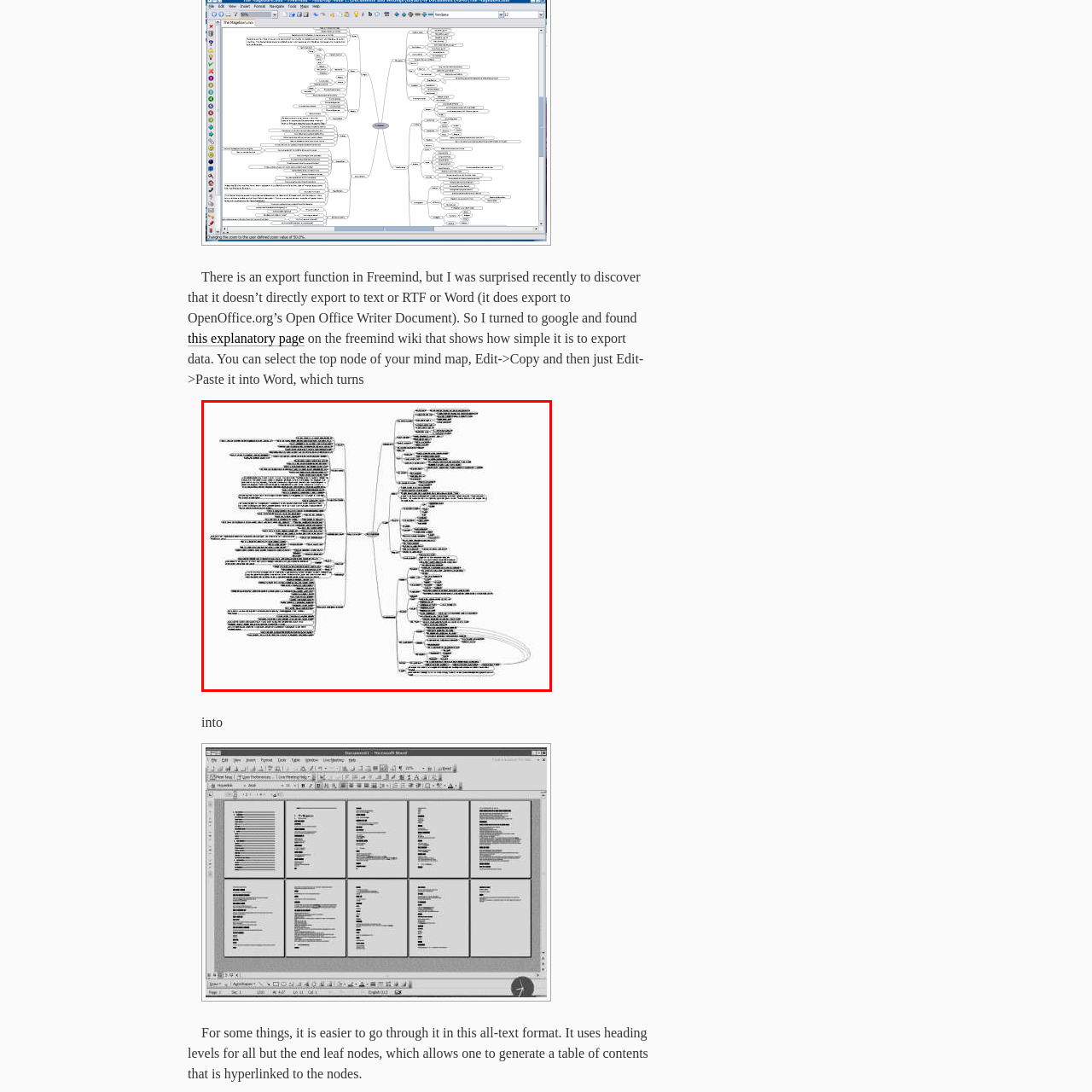What can users do with the organized information?
Carefully examine the image highlighted by the red bounding box and provide a detailed answer to the question.

According to the caption, the visual organization of the mind map aids in better understanding and navigating through related themes, making it easier for users to export information efficiently, as mentioned in the accompanying text discussing the export capabilities of Freemind.